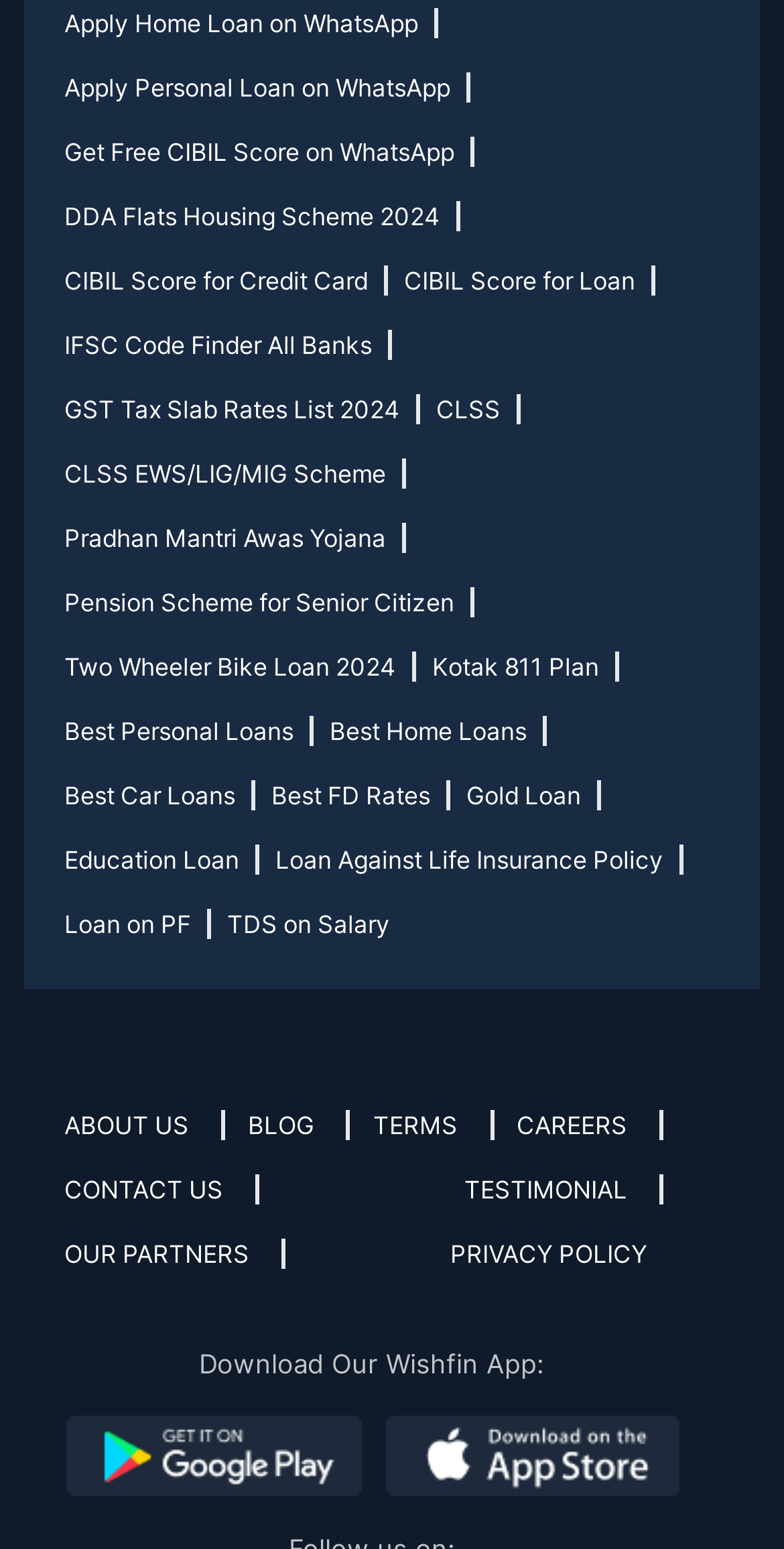Give a one-word or one-phrase response to the question:
How many platforms are available to download the Wishfin App?

2